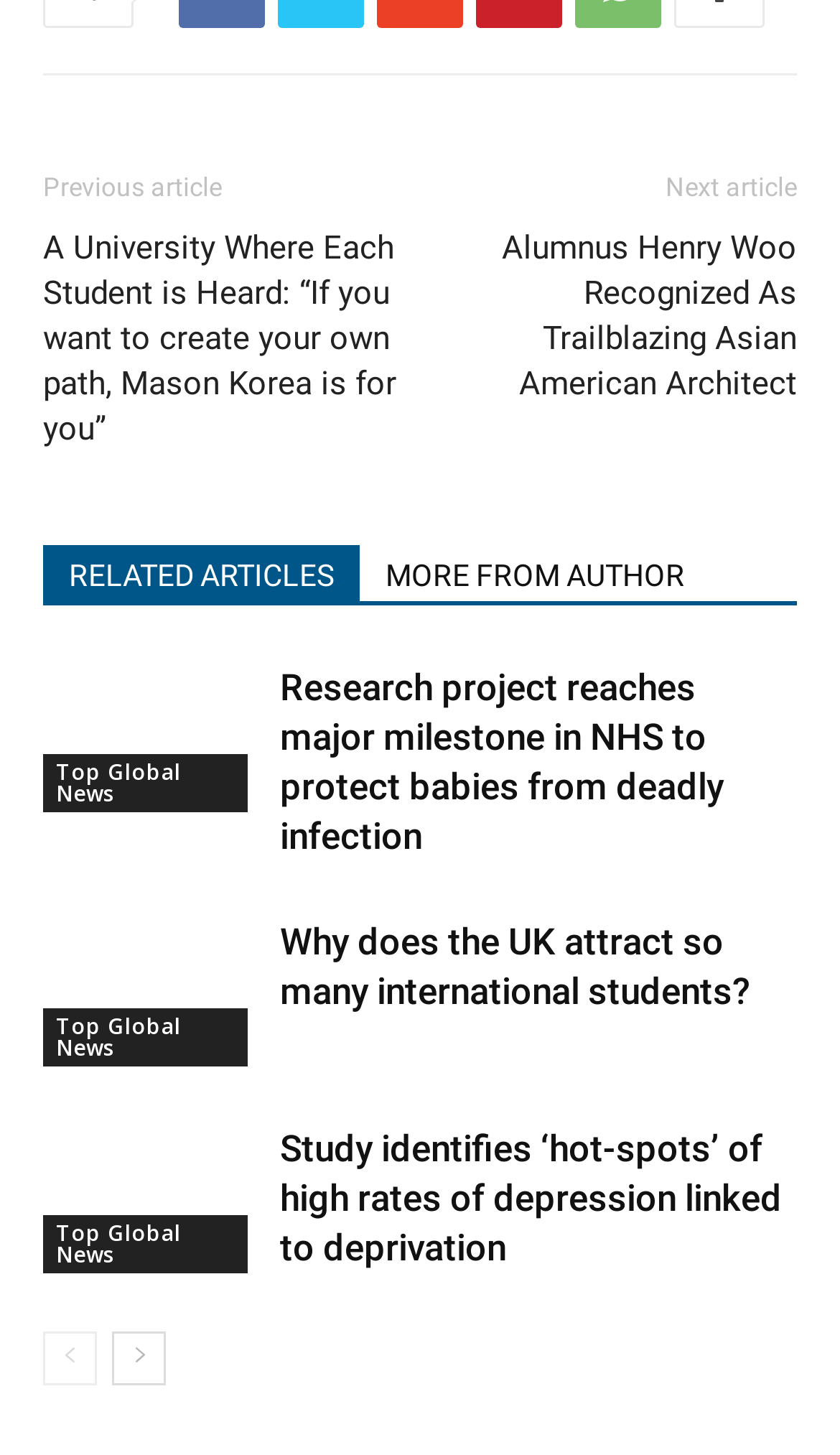Bounding box coordinates are given in the format (top-left x, top-left y, bottom-right x, bottom-right y). All values should be floating point numbers between 0 and 1. Provide the bounding box coordinate for the UI element described as: RELATED ARTICLES

[0.051, 0.375, 0.428, 0.413]